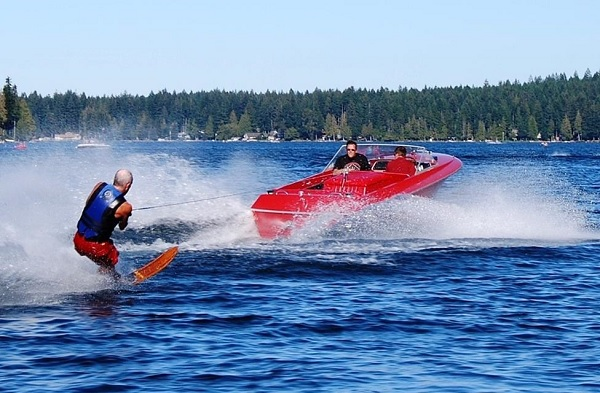Provide a short, one-word or phrase answer to the question below:
How many people are on the motorboat?

Three